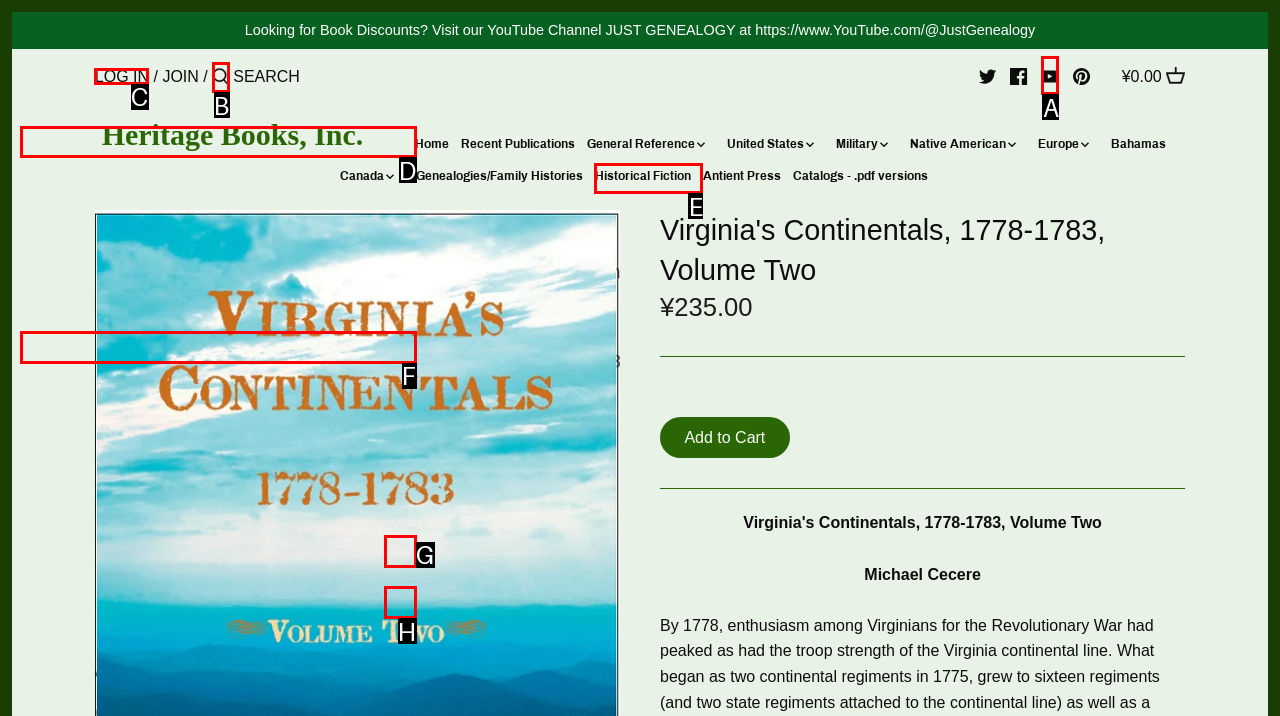Select the appropriate bounding box to fulfill the task: View the 1st Pan Caribbean Law Firm Founder Joins AMCC news Respond with the corresponding letter from the choices provided.

None